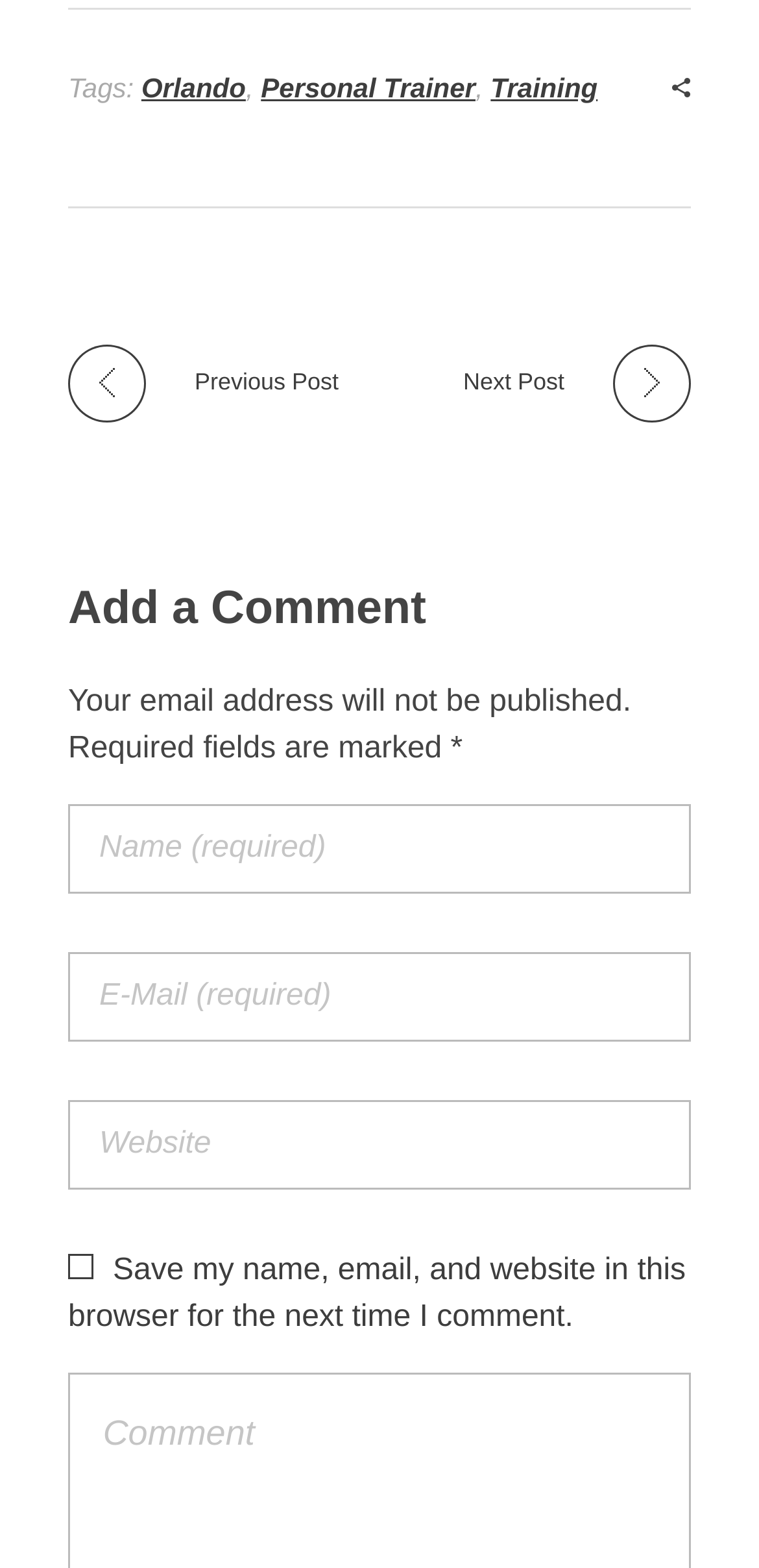Using the format (top-left x, top-left y, bottom-right x, bottom-right y), and given the element description, identify the bounding box coordinates within the screenshot: name="email" placeholder="E-Mail (required)"

[0.09, 0.607, 0.91, 0.664]